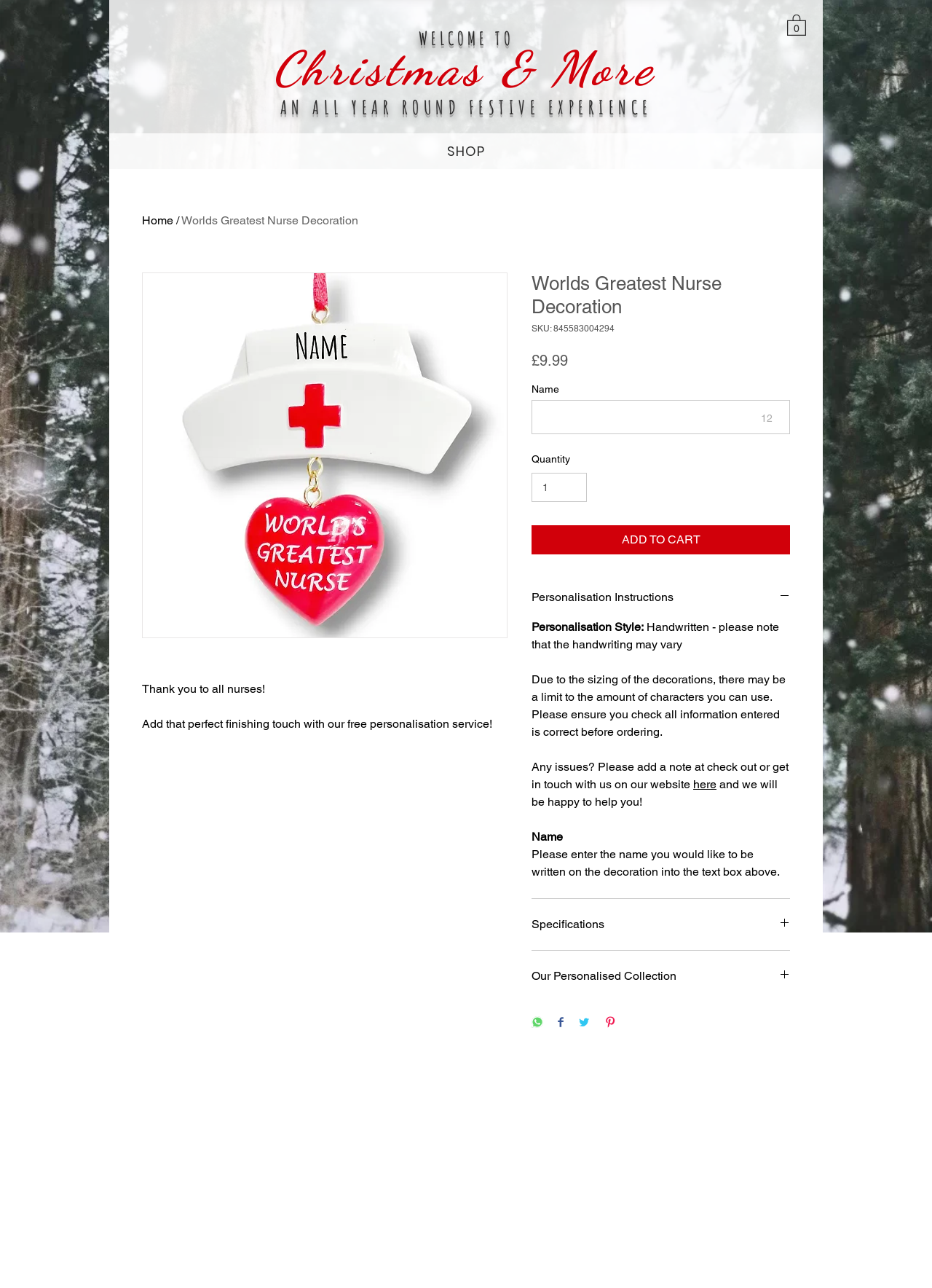Please identify the bounding box coordinates of the clickable area that will allow you to execute the instruction: "Rate the company".

None